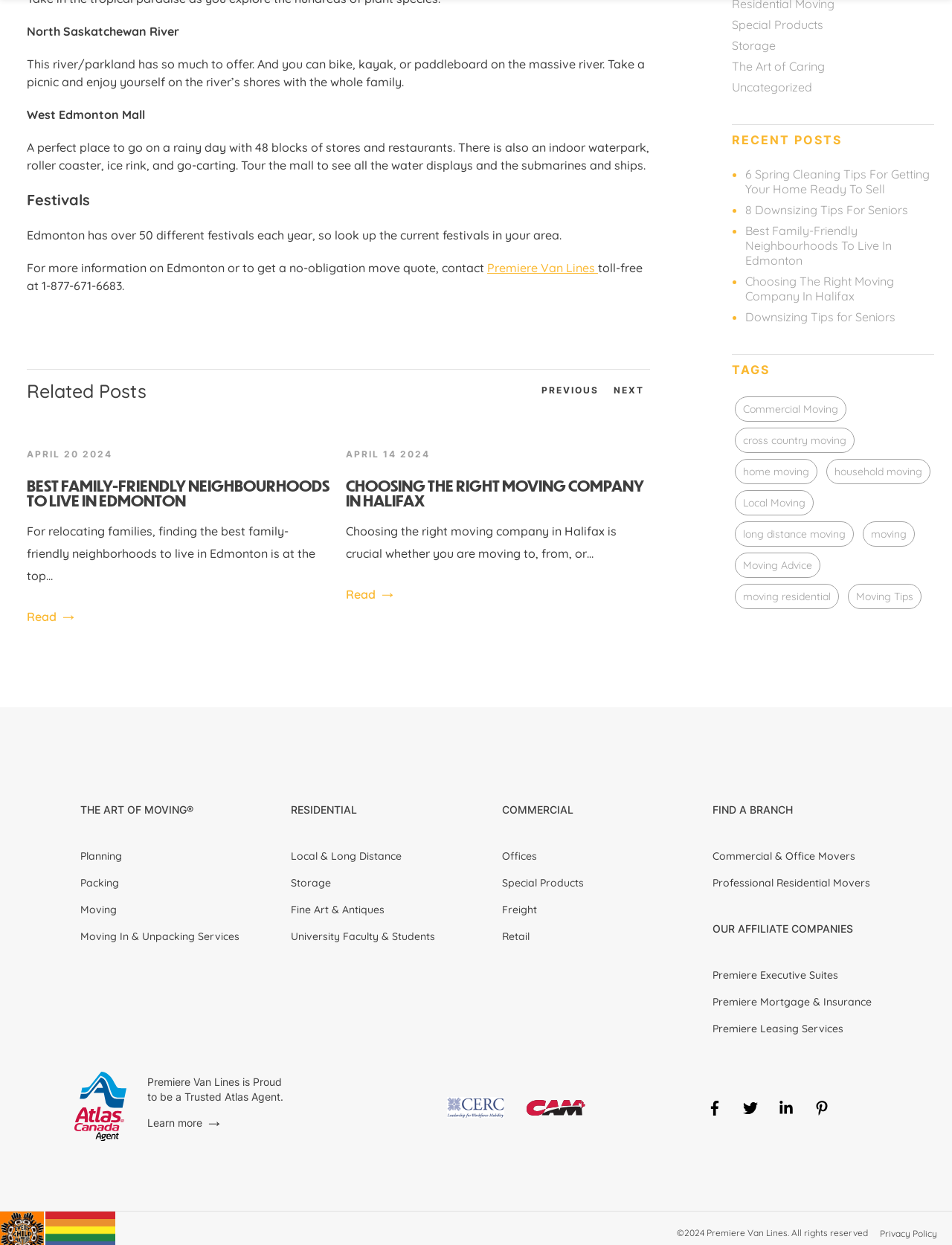Please give the bounding box coordinates of the area that should be clicked to fulfill the following instruction: "Navigate to 'Special Products'". The coordinates should be in the format of four float numbers from 0 to 1, i.e., [left, top, right, bottom].

[0.769, 0.014, 0.865, 0.026]